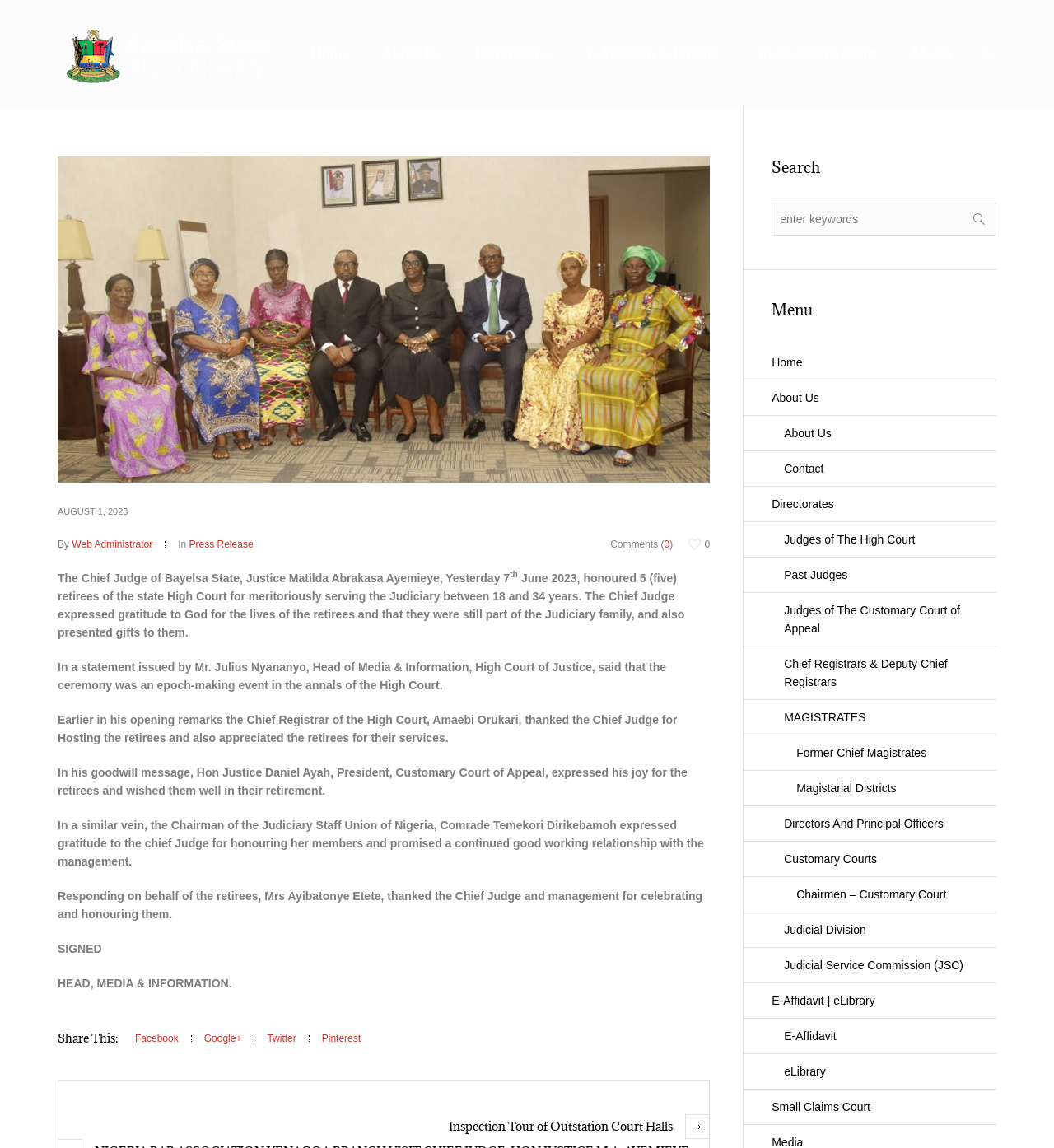Please determine the bounding box coordinates for the UI element described as: "Directors And Principal Officers".

[0.705, 0.702, 0.945, 0.733]